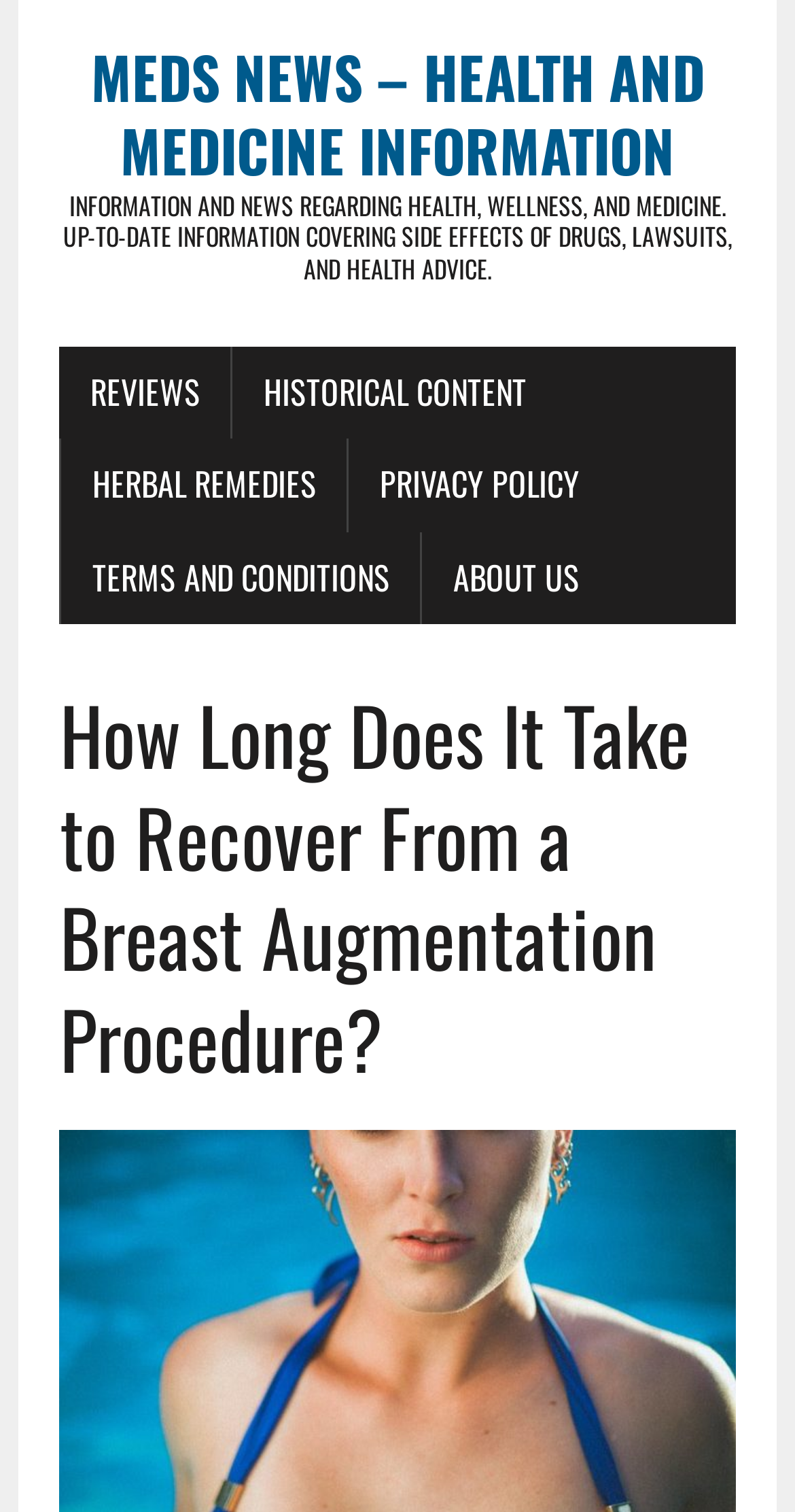Identify and generate the primary title of the webpage.

How Long Does It Take to Recover From a Breast Augmentation Procedure?